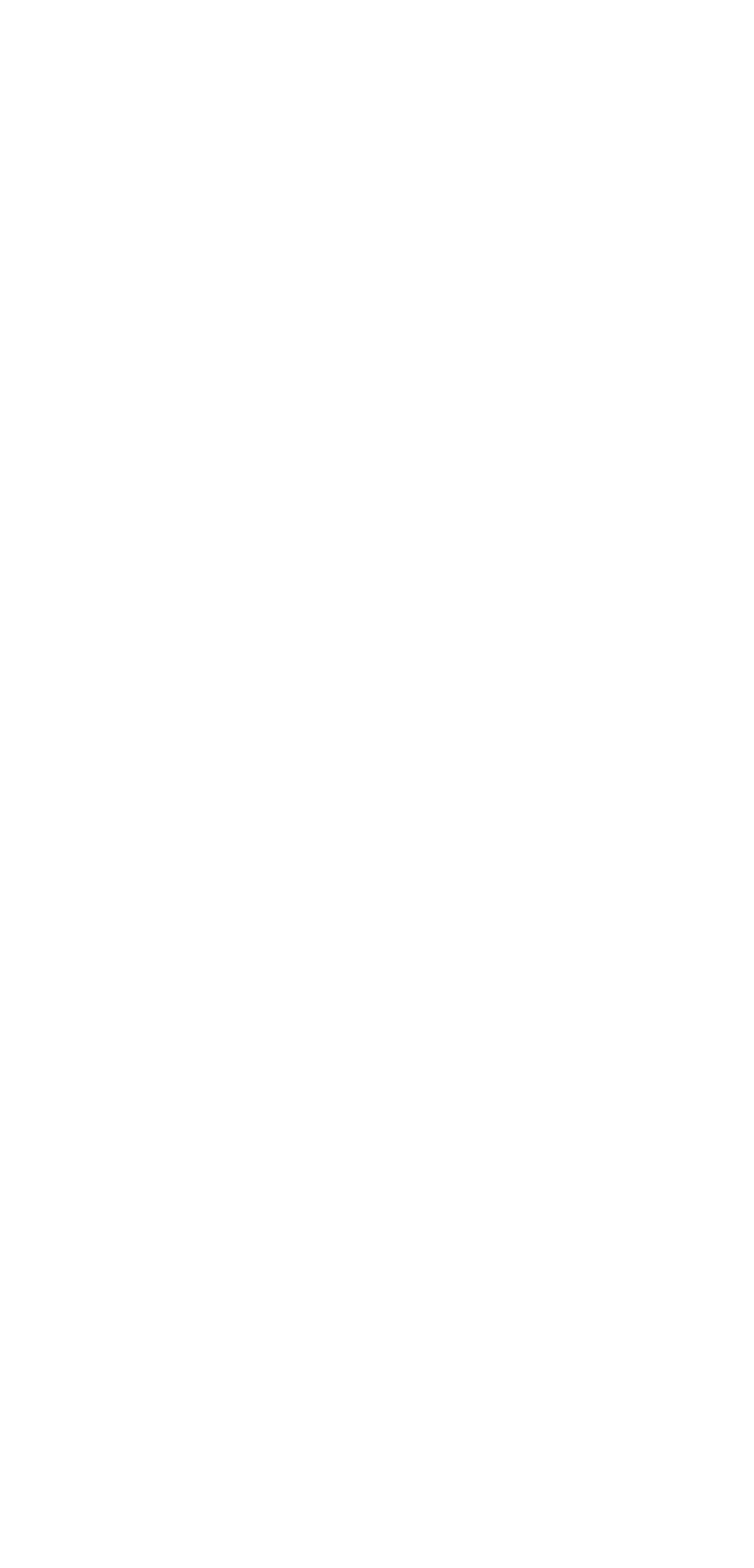Could you provide the bounding box coordinates for the portion of the screen to click to complete this instruction: "click the link to Mostbet Hakkında Cevaplanan 50 Soru"?

[0.0, 0.001, 0.723, 0.074]